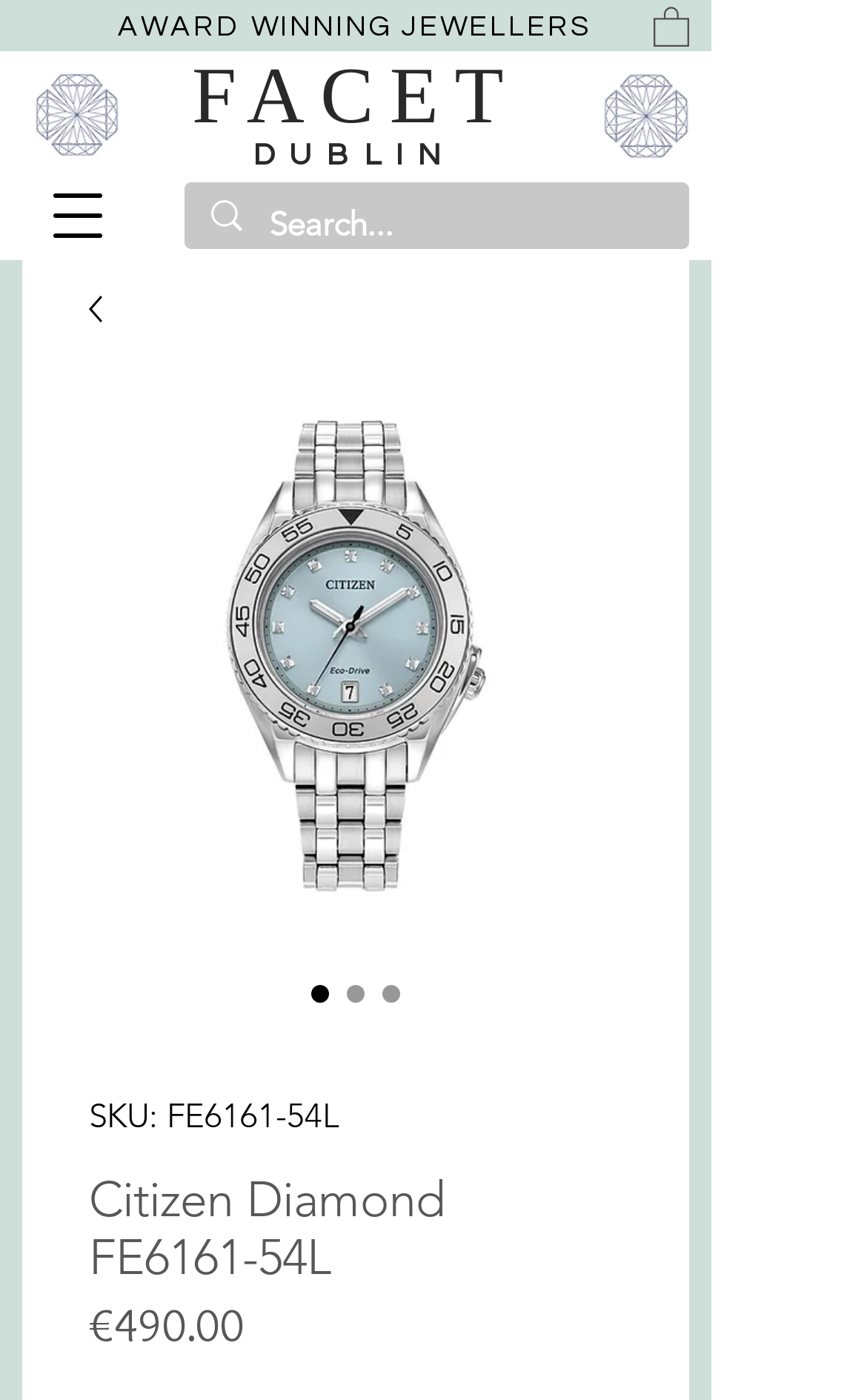Find the bounding box coordinates for the UI element that matches this description: "DUBLIN".

[0.292, 0.1, 0.526, 0.122]